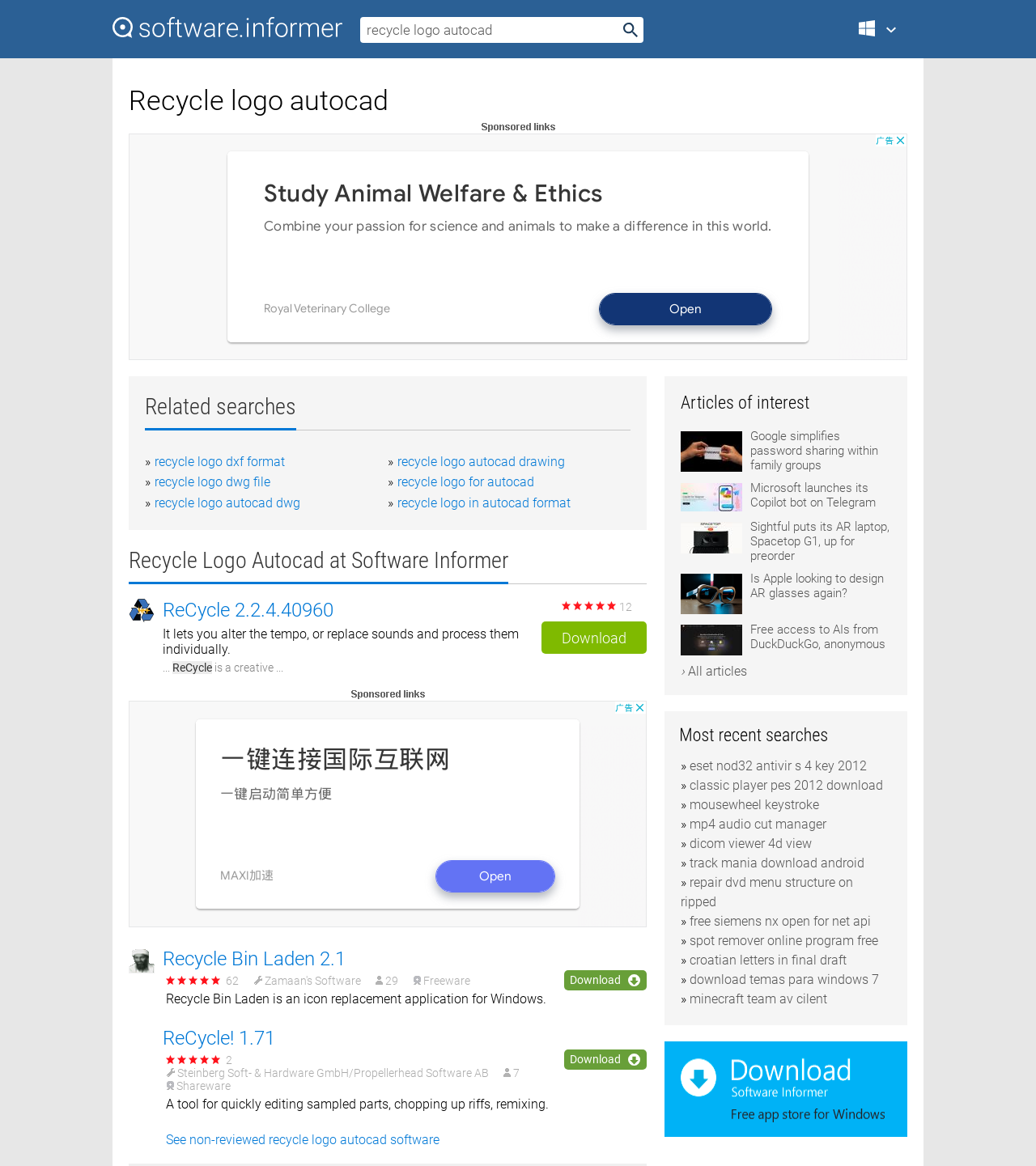Provide the bounding box coordinates for the area that should be clicked to complete the instruction: "Click the 'Download' button".

[0.523, 0.533, 0.624, 0.56]